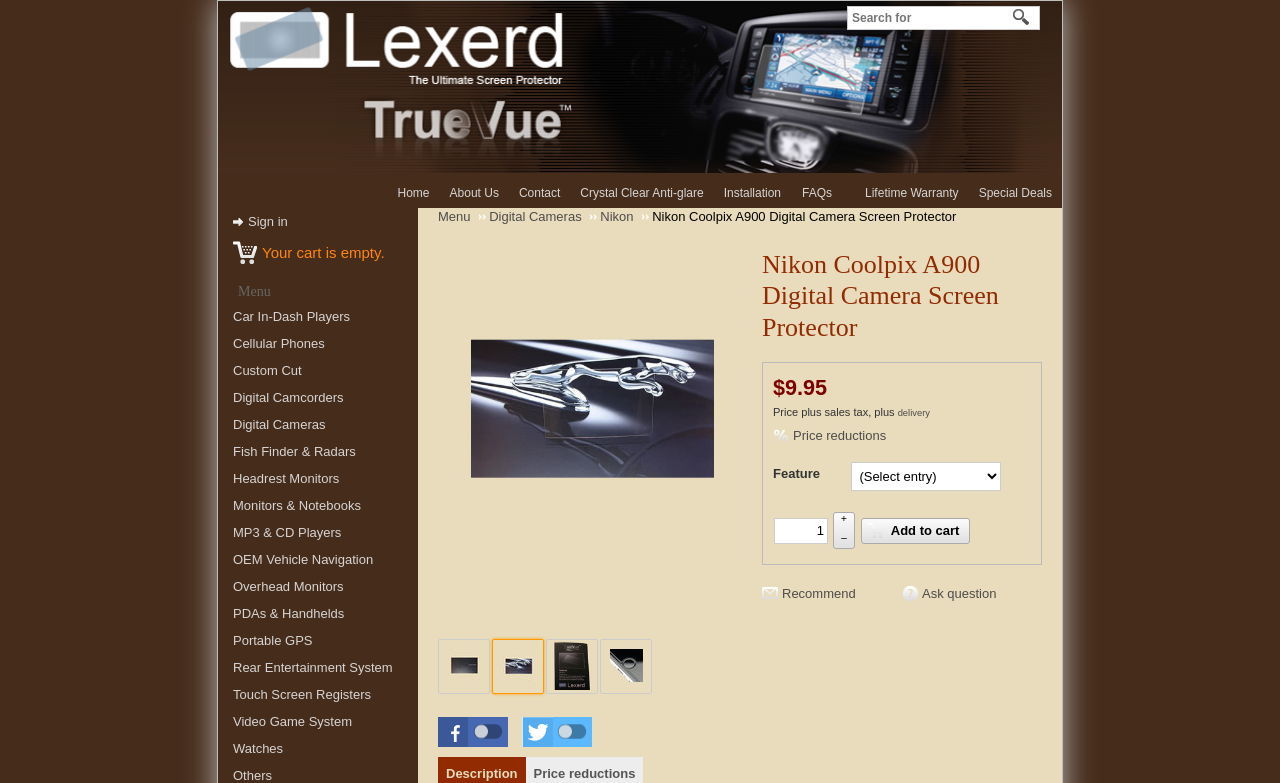Give the bounding box coordinates for this UI element: "Sign in". The coordinates should be four float numbers between 0 and 1, arranged as [left, top, right, bottom].

[0.182, 0.273, 0.225, 0.292]